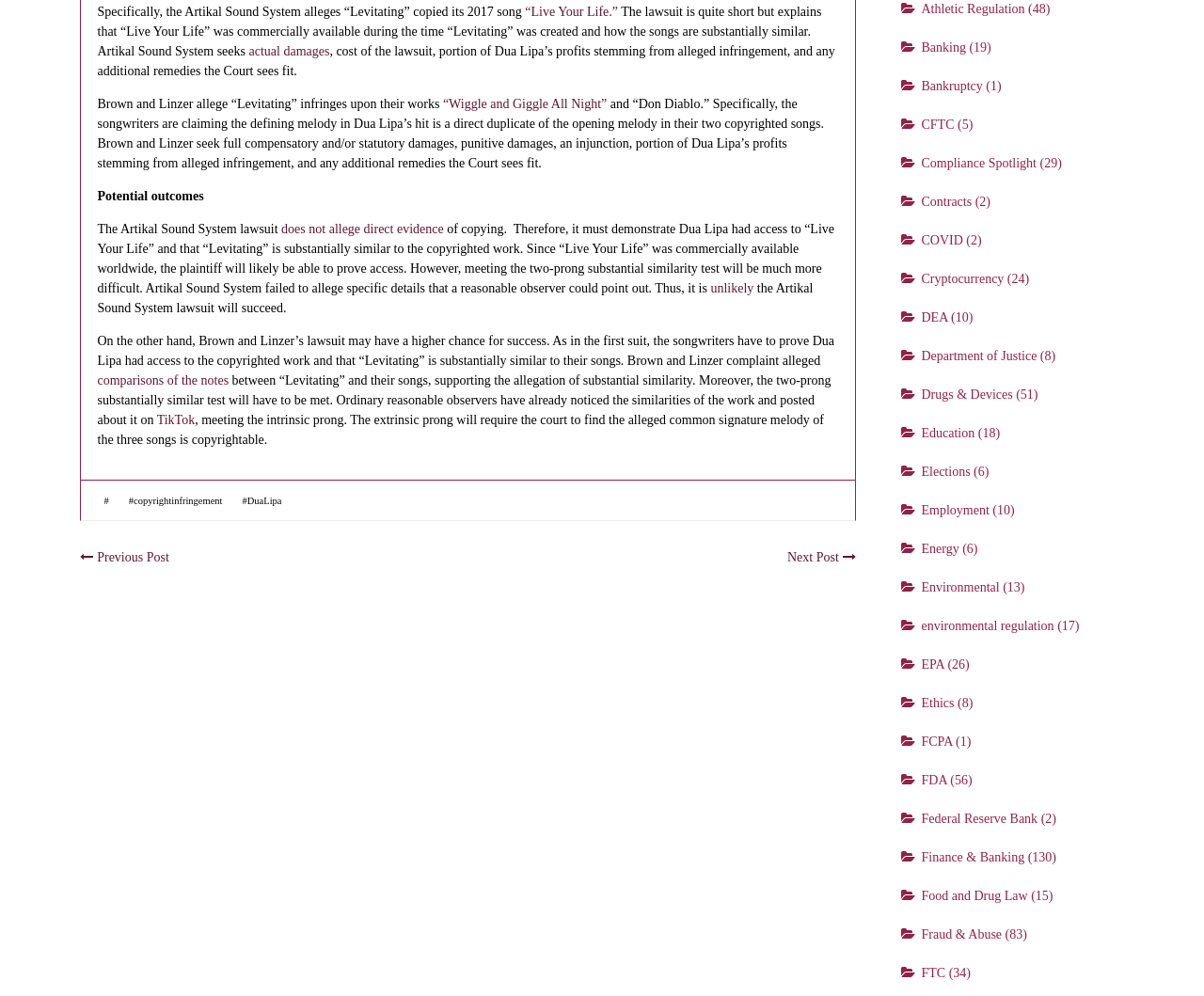Please locate the bounding box coordinates of the element that needs to be clicked to achieve the following instruction: "Reply". The coordinates should be four float numbers between 0 and 1, i.e., [left, top, right, bottom].

None